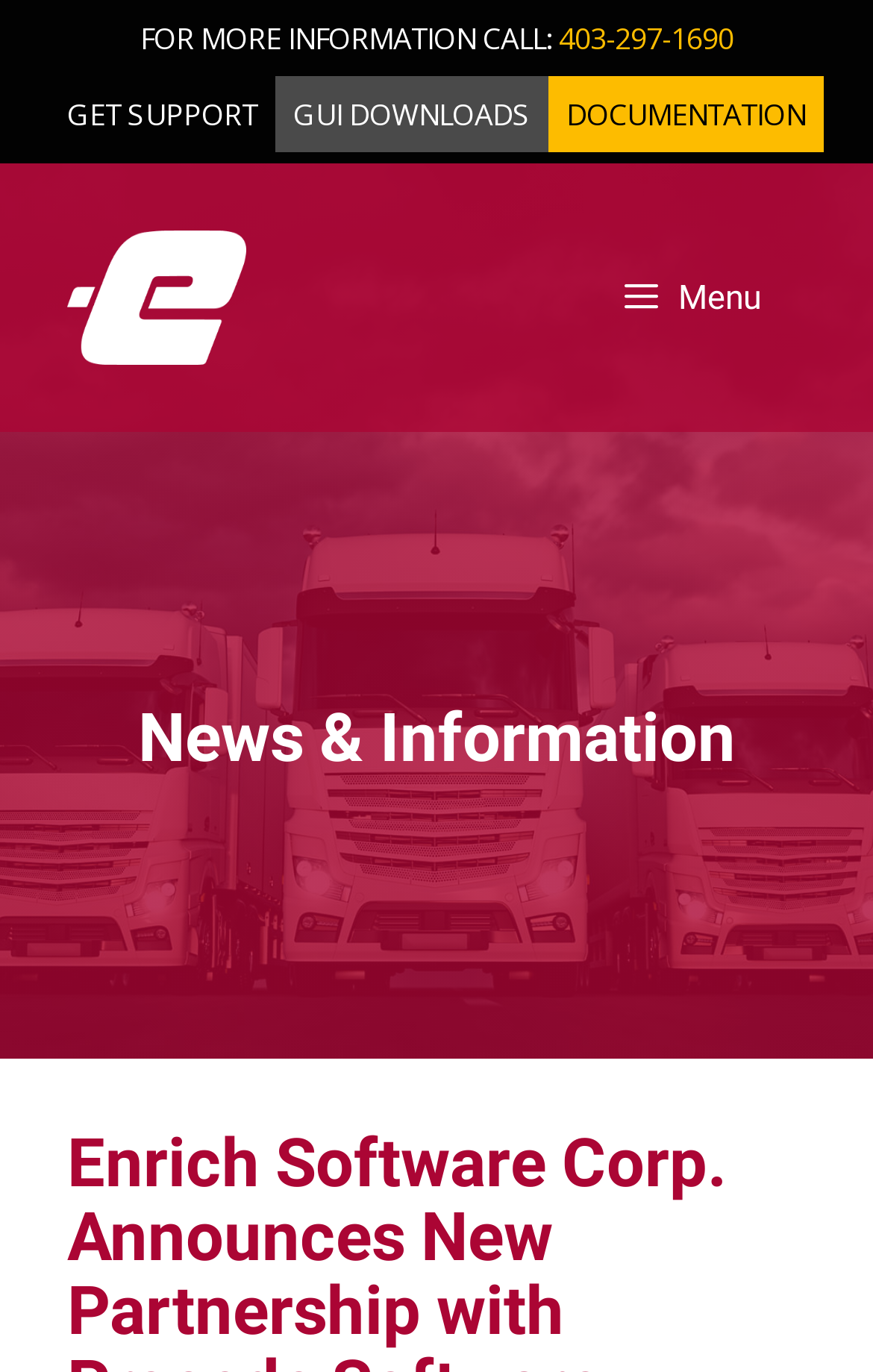Show the bounding box coordinates for the HTML element described as: "Menu".

[0.658, 0.167, 0.923, 0.265]